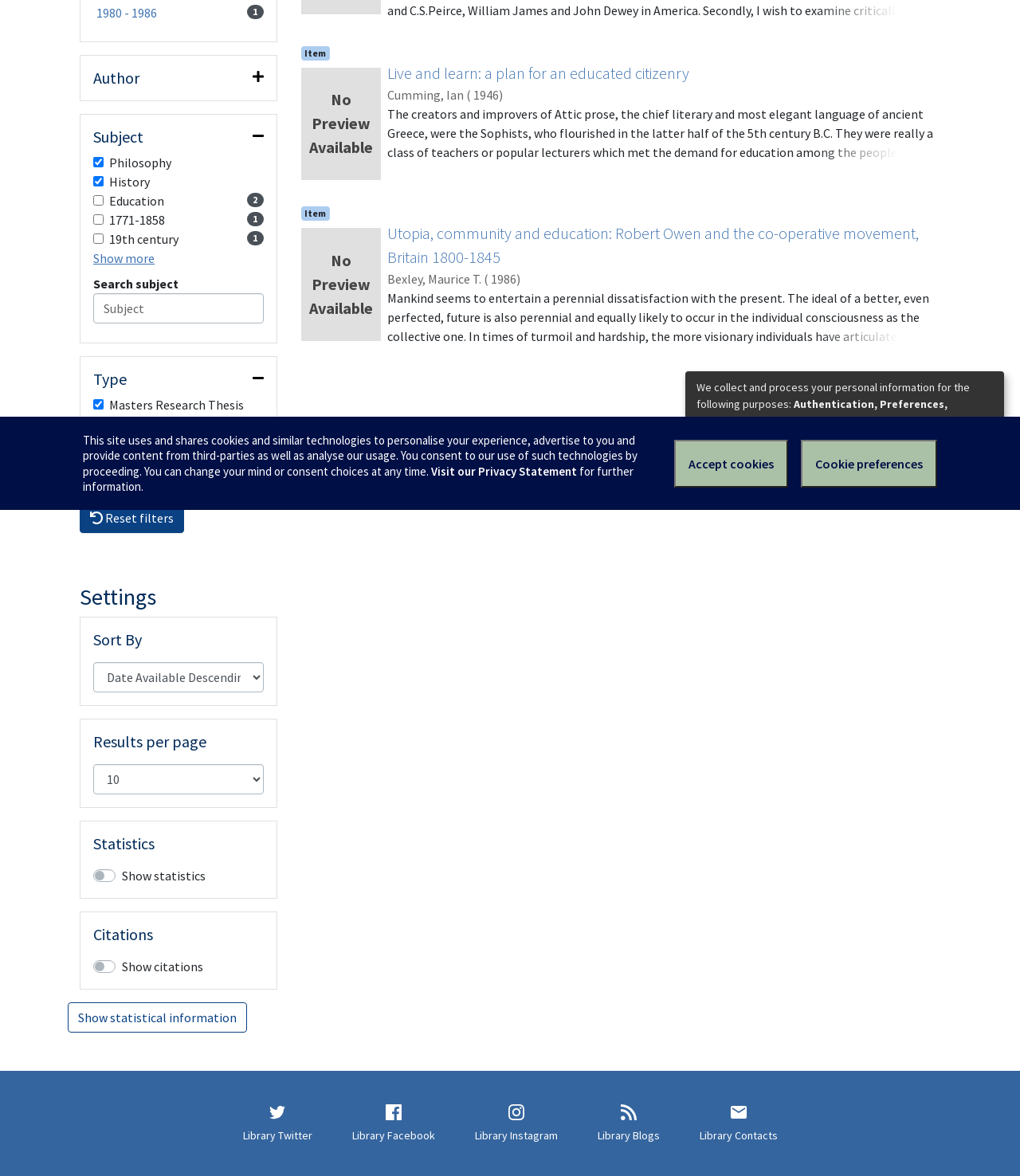Please determine the bounding box coordinates for the UI element described as: "Decline".

[0.868, 0.389, 0.912, 0.411]